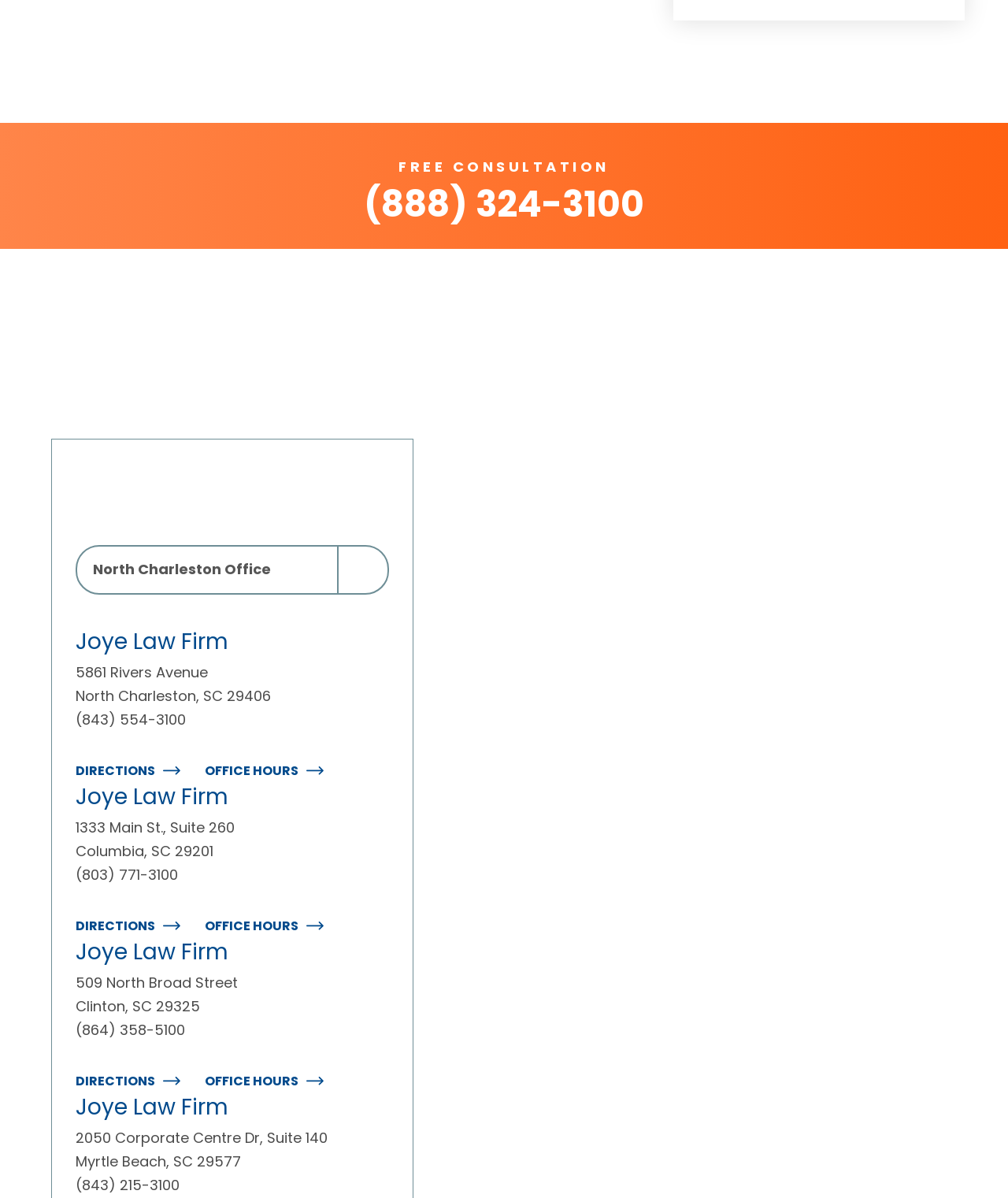Find the bounding box coordinates of the element to click in order to complete this instruction: "Sign up for the newsletter". The bounding box coordinates must be four float numbers between 0 and 1, denoted as [left, top, right, bottom].

[0.392, 0.29, 0.608, 0.32]